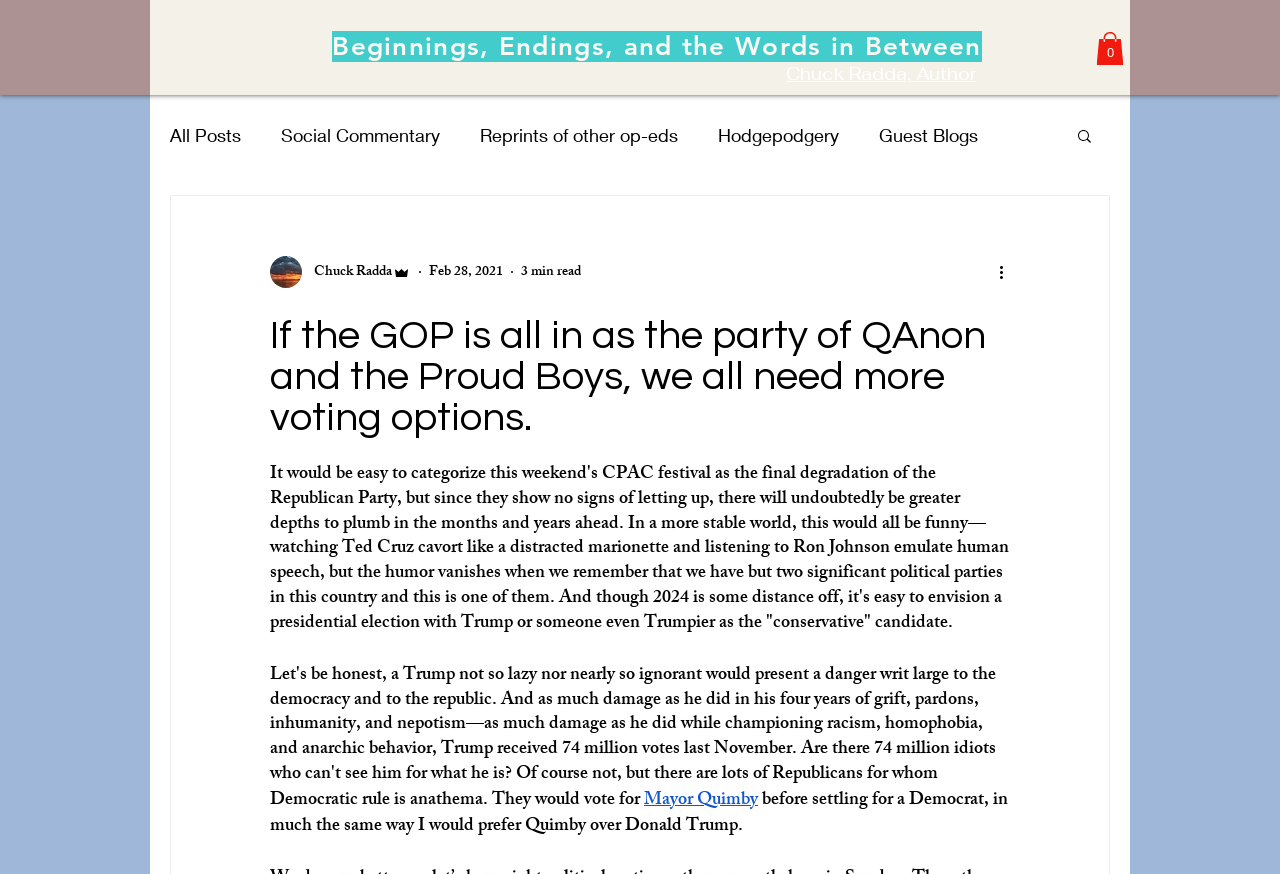Please determine the bounding box coordinates of the element to click in order to execute the following instruction: "Select a different style". The coordinates should be four float numbers between 0 and 1, specified as [left, top, right, bottom].

None